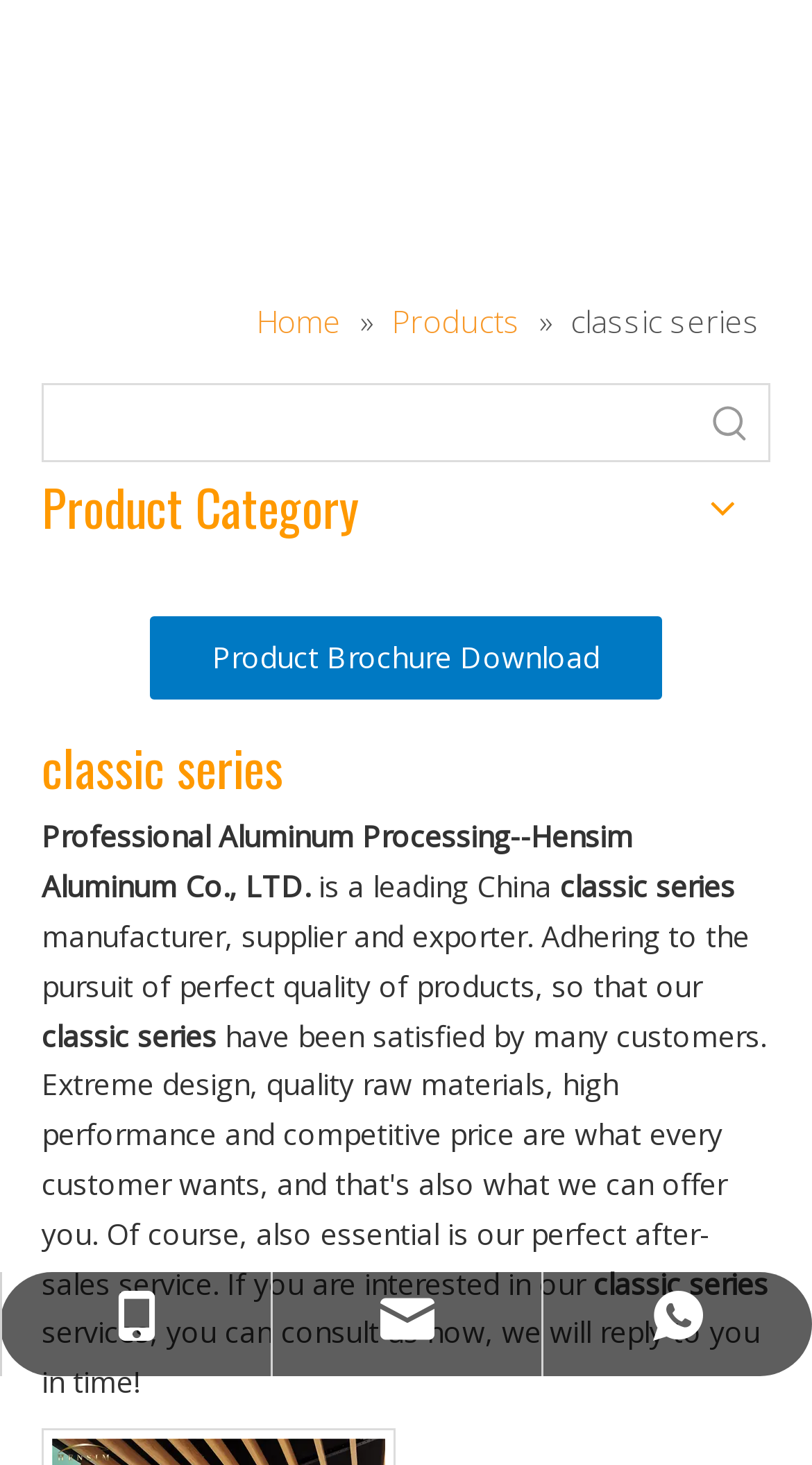Please identify the bounding box coordinates of the area I need to click to accomplish the following instruction: "Search for products".

[0.054, 0.263, 0.854, 0.314]